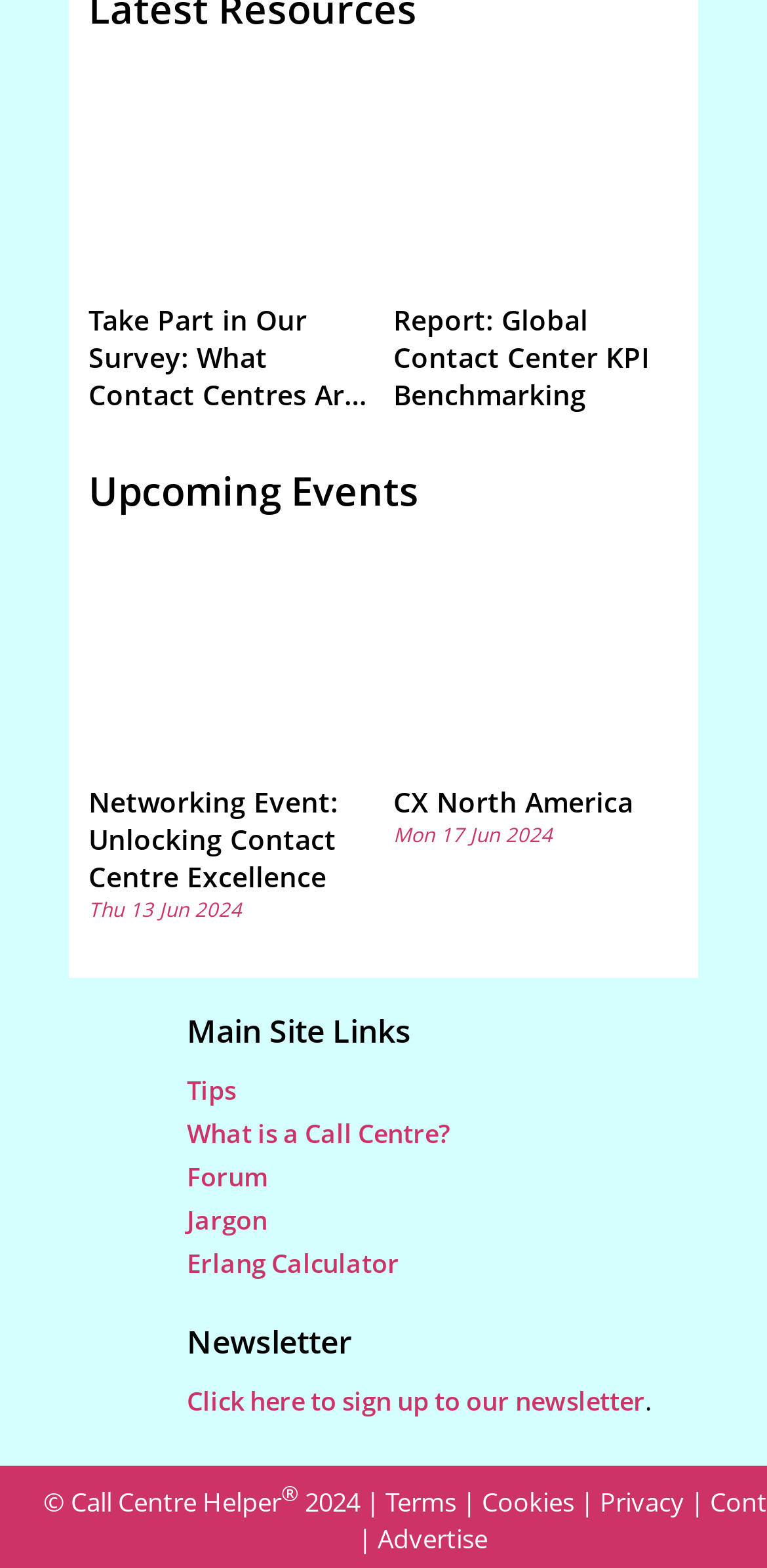Locate the bounding box coordinates of the area that needs to be clicked to fulfill the following instruction: "Read about Terms". The coordinates should be in the format of four float numbers between 0 and 1, namely [left, top, right, bottom].

[0.503, 0.947, 0.595, 0.969]